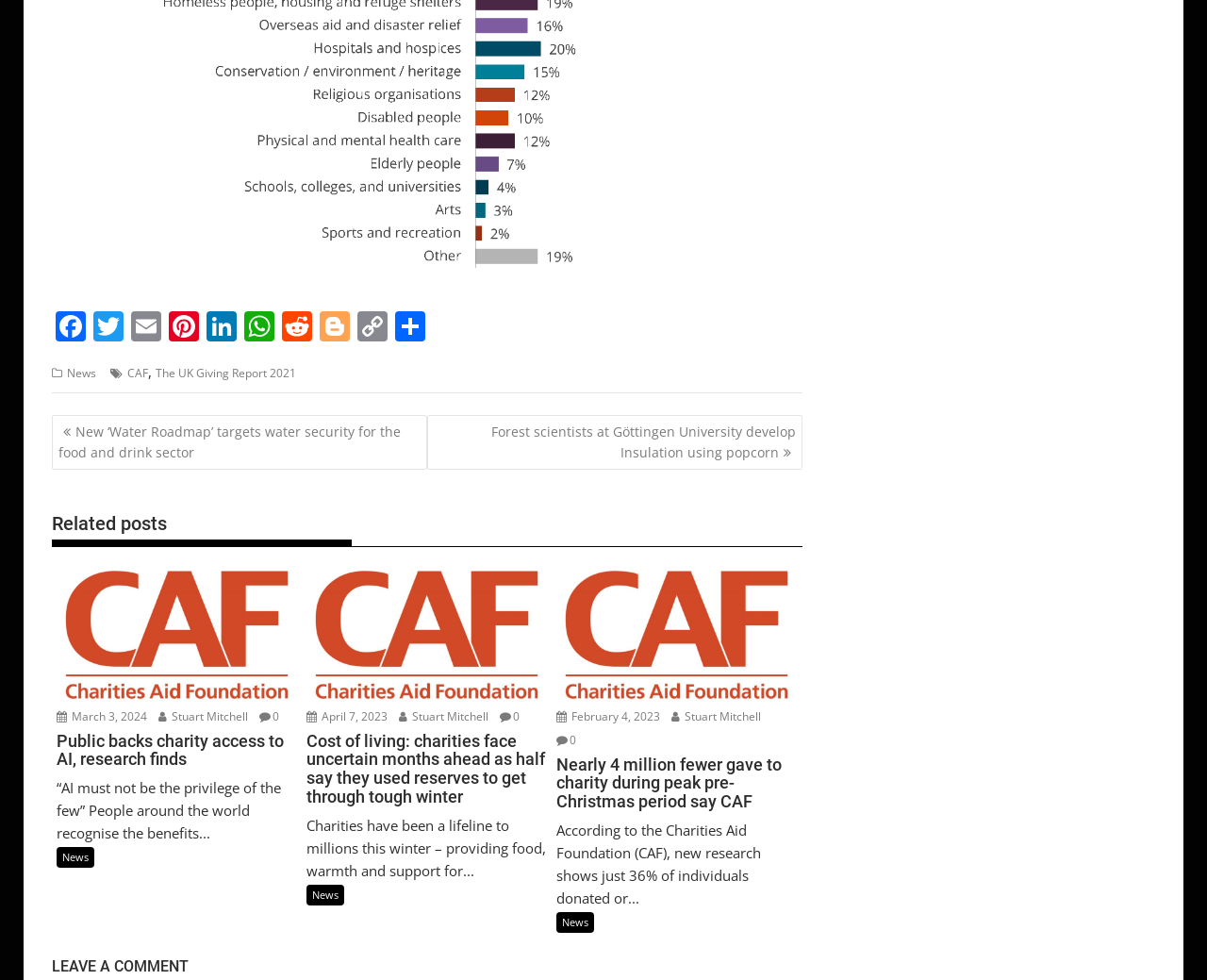Give a one-word or phrase response to the following question: What is the date of the third related post?

February 4, 2023